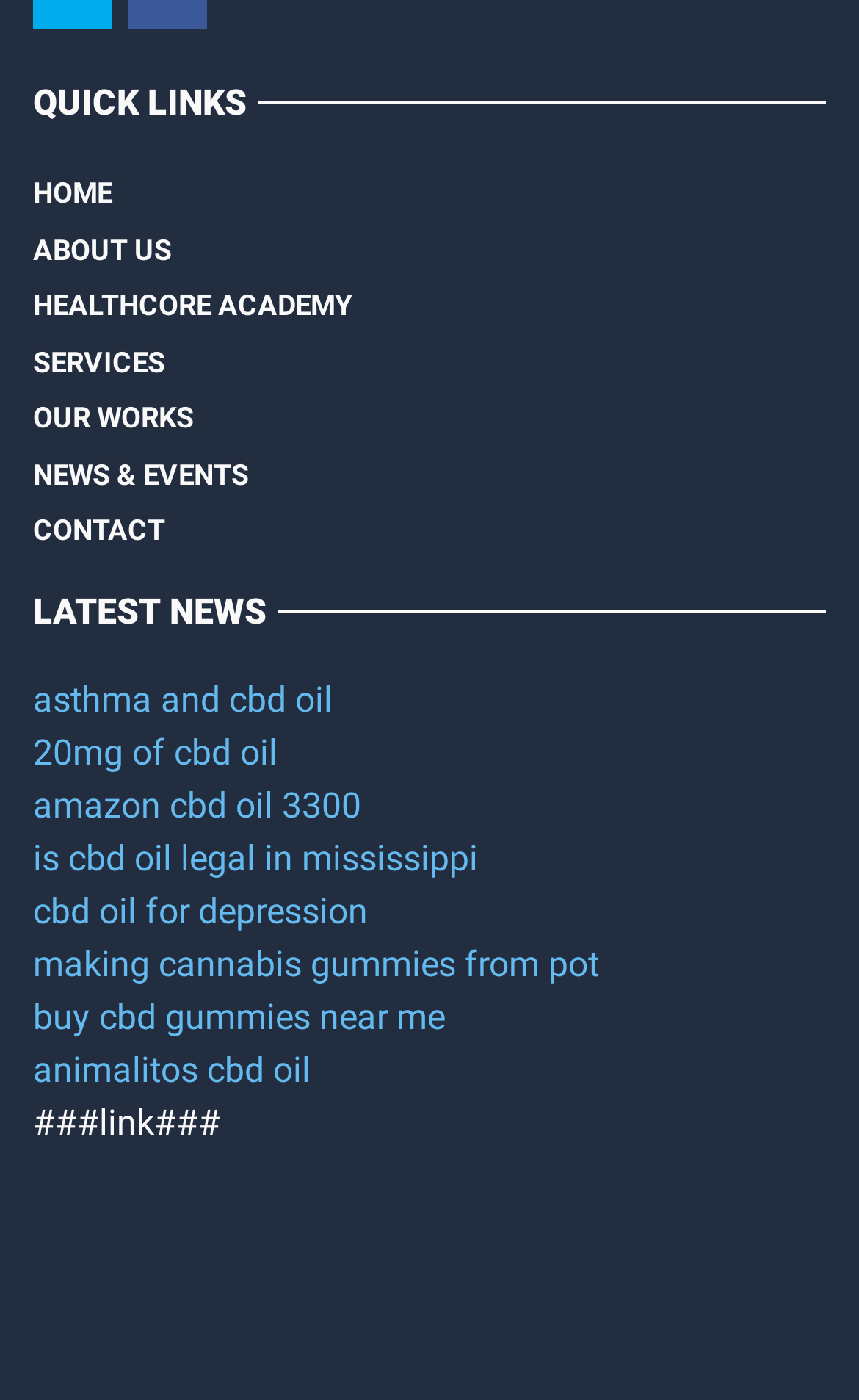Determine the bounding box coordinates for the area that needs to be clicked to fulfill this task: "Go to ABOUT US". The coordinates must be given as four float numbers between 0 and 1, i.e., [left, top, right, bottom].

[0.038, 0.159, 0.2, 0.199]